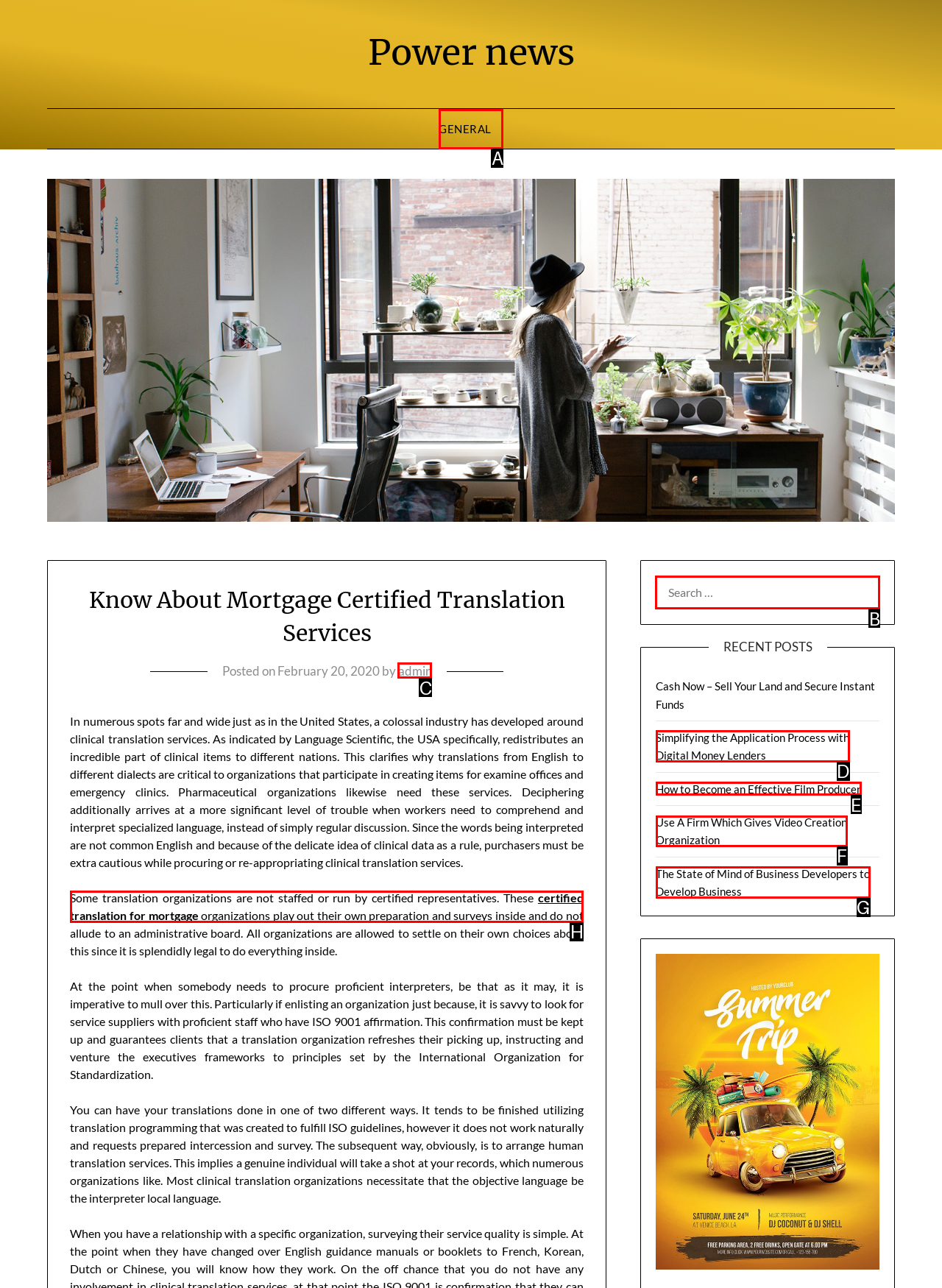Given the task: Search for something, tell me which HTML element to click on.
Answer with the letter of the correct option from the given choices.

B